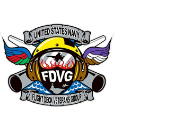What is written above the shield?
Look at the image and respond with a single word or a short phrase.

UNITED STATES NAVY